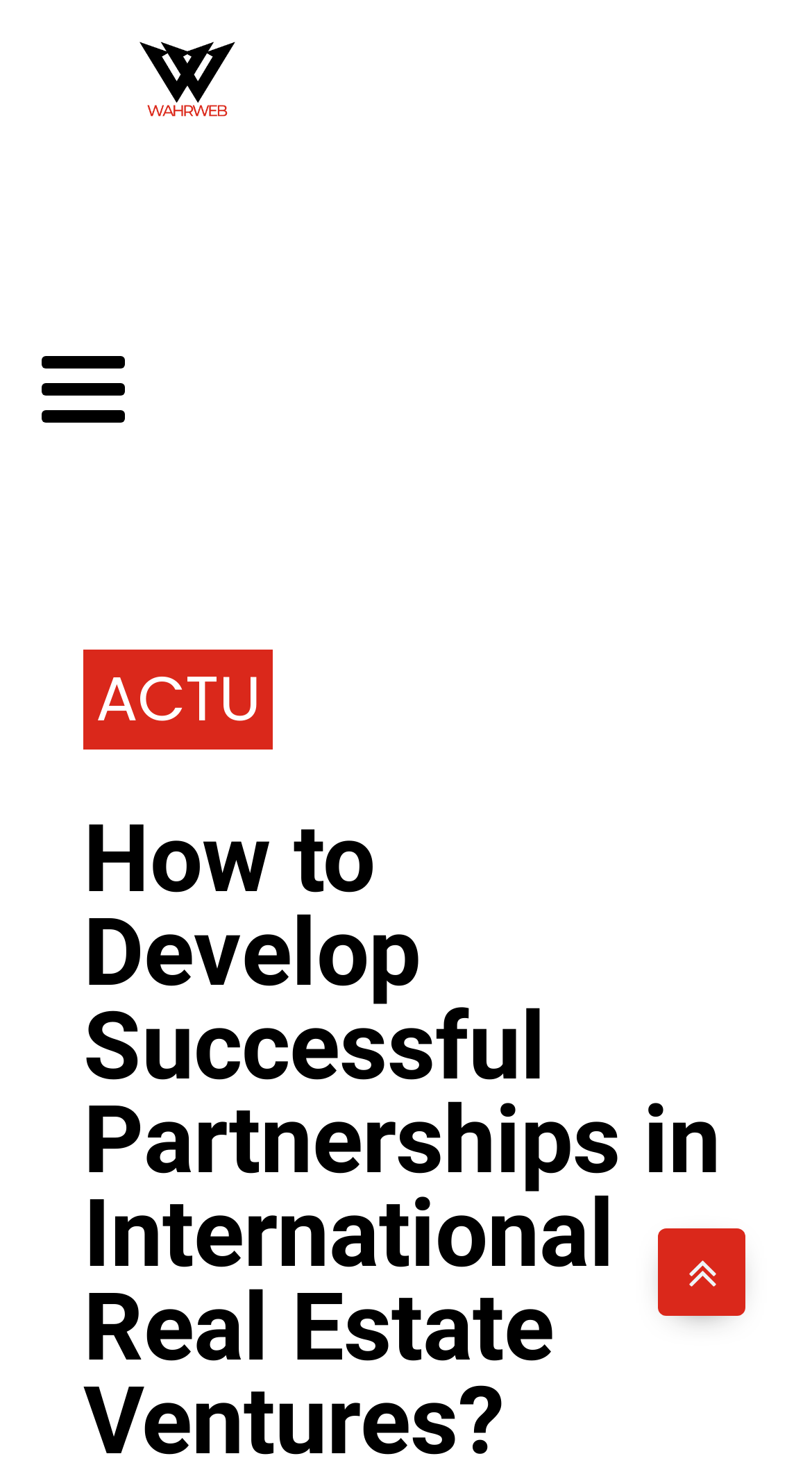Please provide the main heading of the webpage content.

How to Develop Successful Partnerships in International Real Estate Ventures?